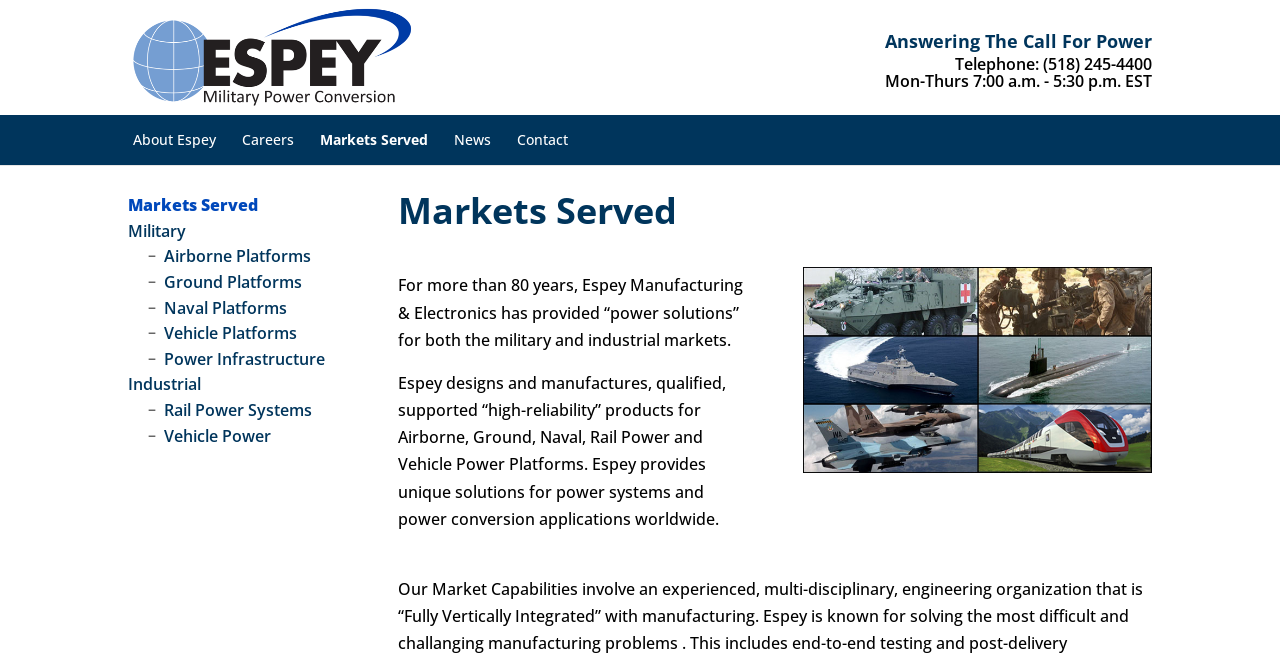What is the company name?
Please respond to the question with a detailed and informative answer.

I found the company name by looking at the top-left corner of the webpage, where there is a link and an image with the same name 'Espey Mfg. & Electronics Corp.'.